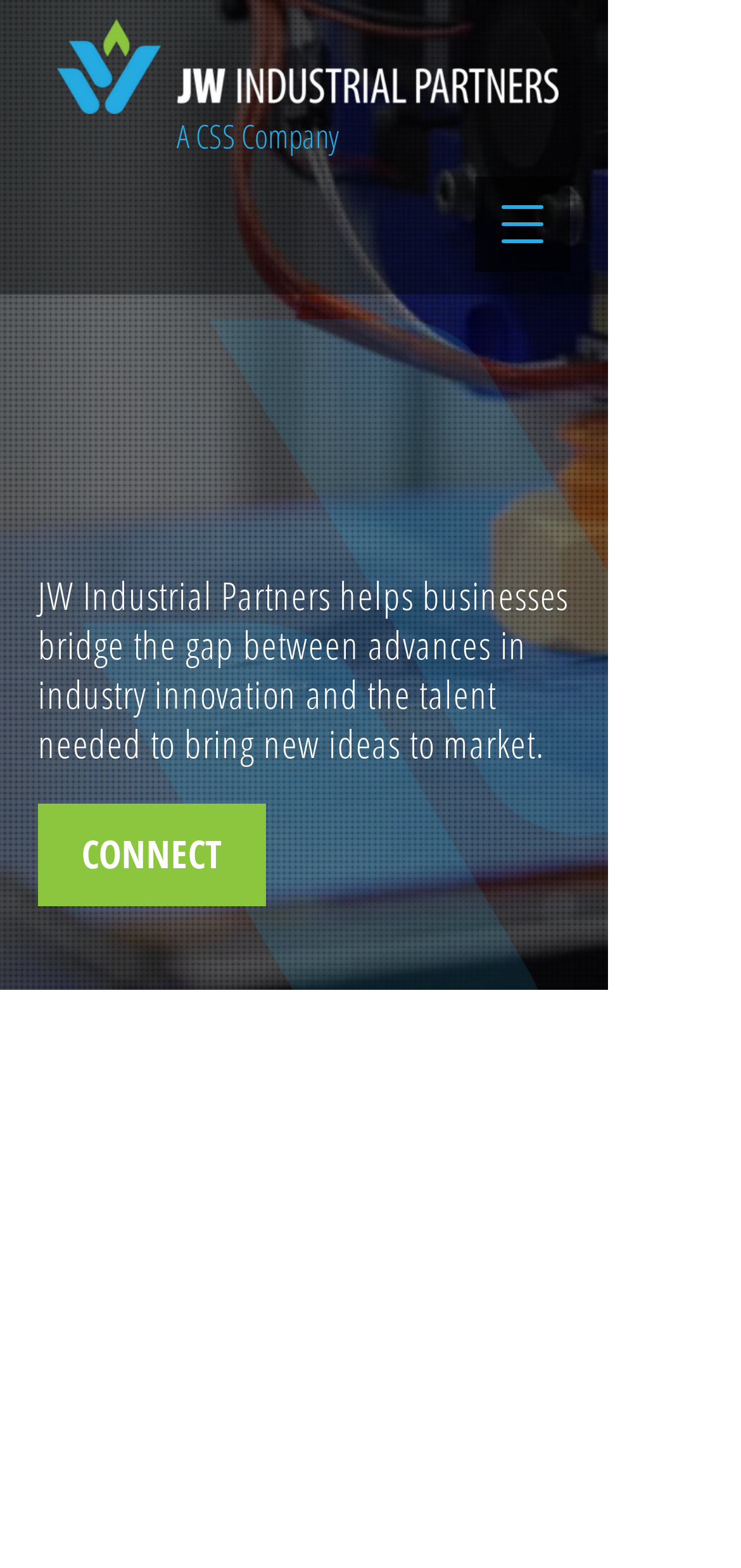Explain the webpage's design and content in an elaborate manner.

The webpage is about JW Industrial Partners, a company that helps businesses bridge the gap between industry innovation and the talent needed to bring new ideas to market. 

At the top left of the page, there is a logo of JW Industrial Partners, which is a horizontal white and light blue image. Next to the logo, there is a heading that reads "A CSS Company". 

Below the logo, there is a brief description of the company, stating its purpose in helping businesses. Above this description, there is a prominent heading that reads "DELIVERING THE FUTURE OF BUSINESS" in a larger font size. 

On the top right of the page, there is a button to open a navigation menu. 

Further down the page, there is a heading that reads "JW INDUSTRIAL PARTNERS SOLUTIONS". Above this heading, there is a link to "CONNECT". 

There is also a smaller logo mark image on the right side of the page, which appears to be a transparent image.